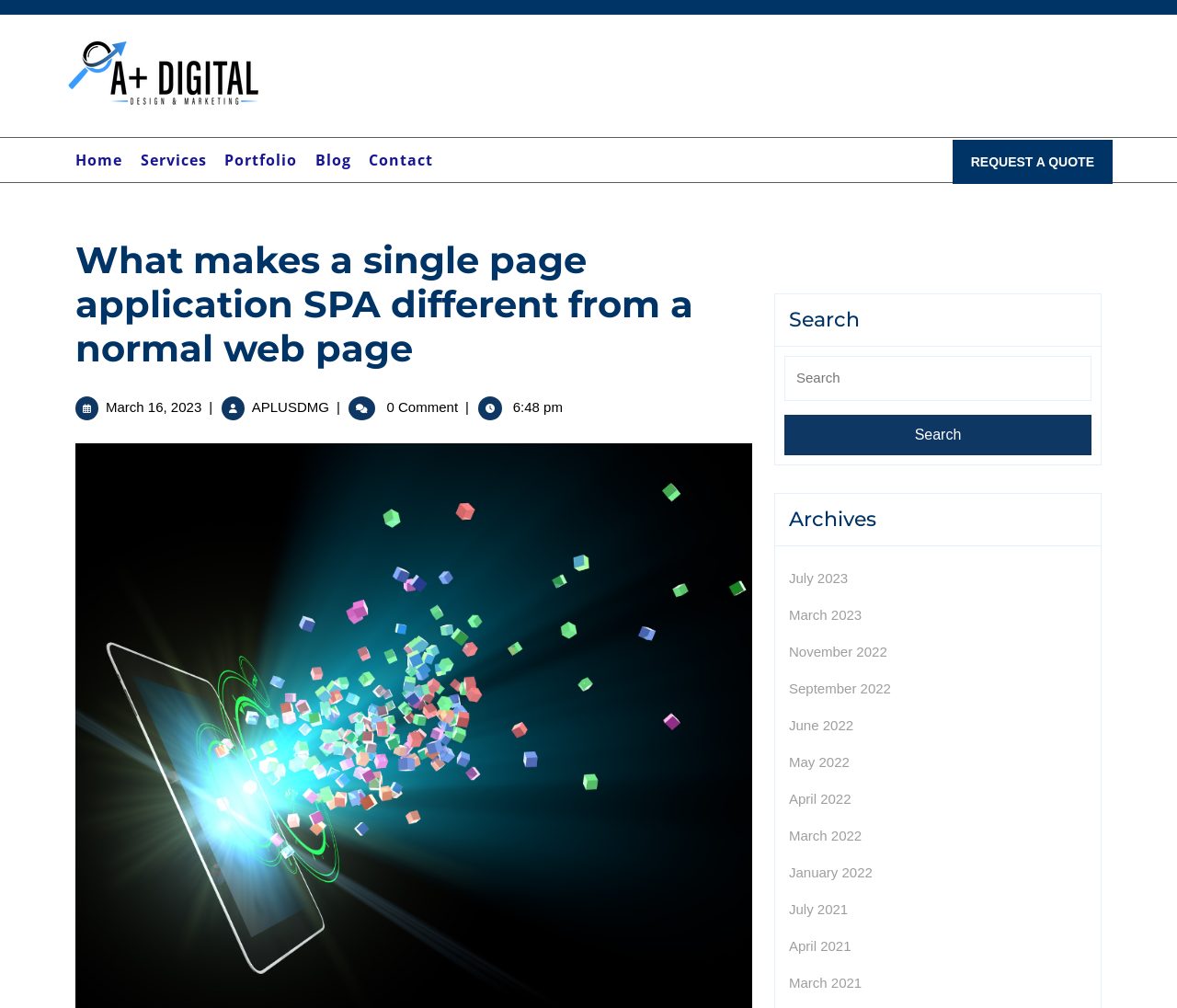Generate the text of the webpage's primary heading.

What makes a single page application SPA different from a normal web page